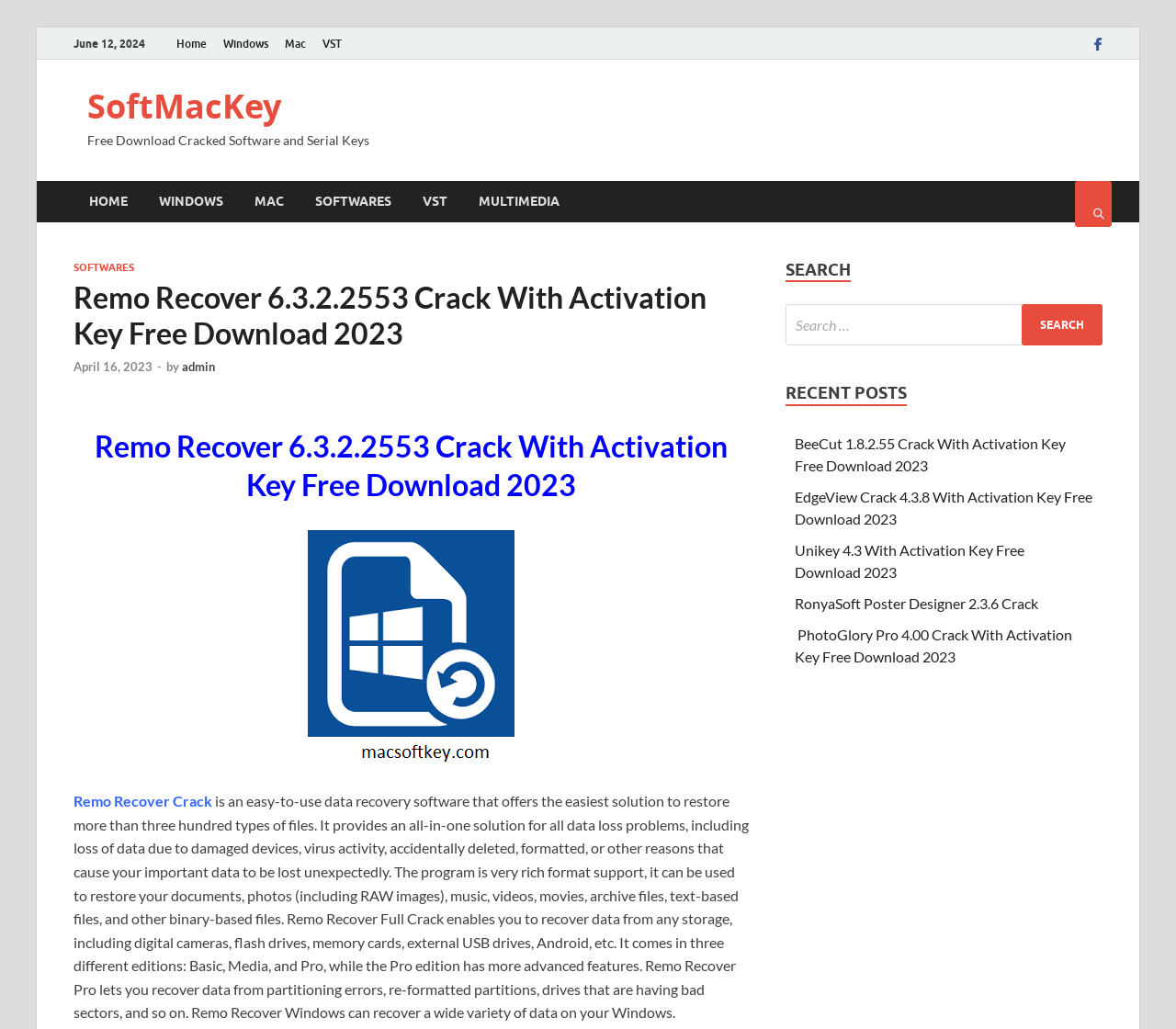Please determine the bounding box coordinates of the element to click on in order to accomplish the following task: "Click on the Home link". Ensure the coordinates are four float numbers ranging from 0 to 1, i.e., [left, top, right, bottom].

[0.143, 0.027, 0.183, 0.058]